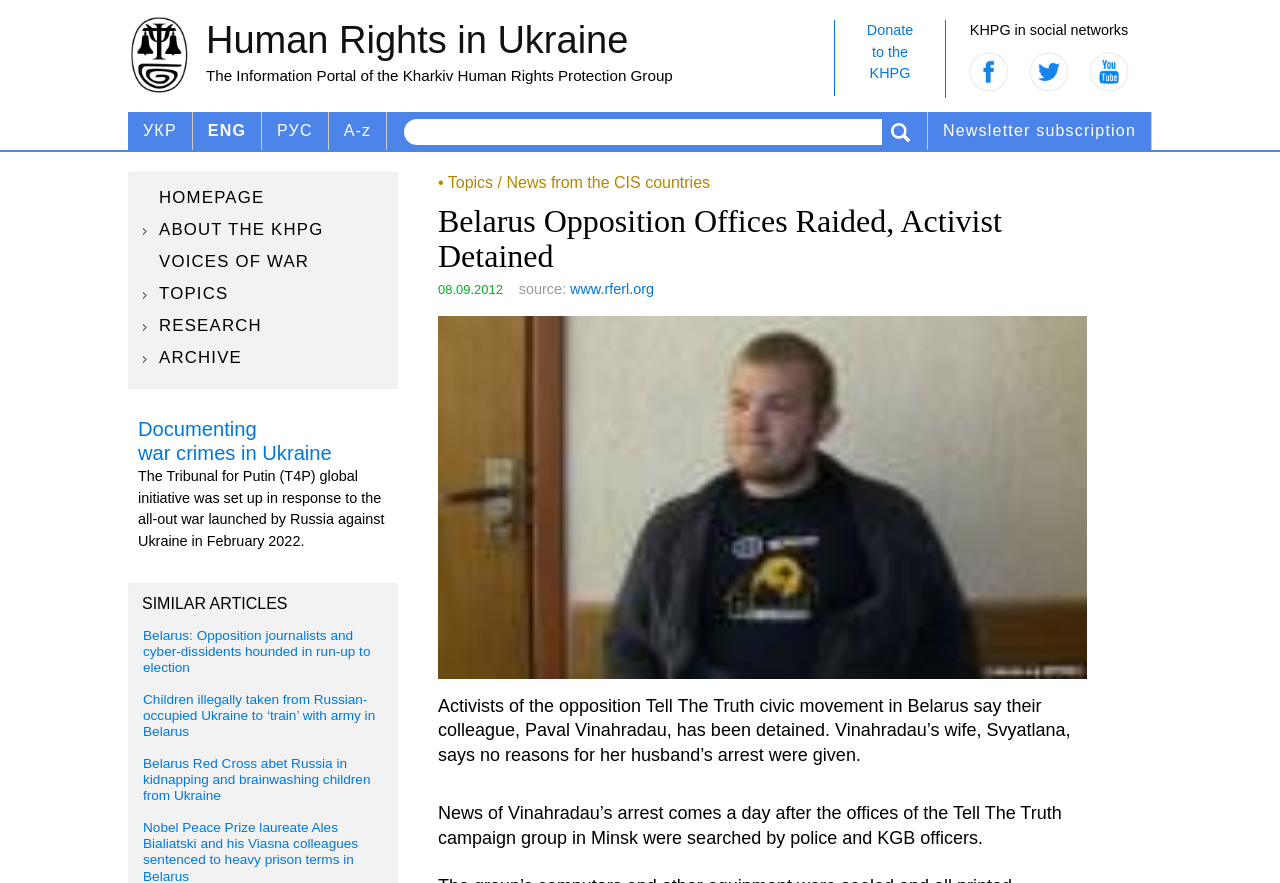Using details from the image, please answer the following question comprehensively:
What is the topic of the article 'Belarus Opposition Offices Raided, Activist Detained'?

I inferred the topic of the article by reading its title and content, which suggests that it is related to political events and news in Belarus, specifically the detention of an activist and the raid on opposition offices.